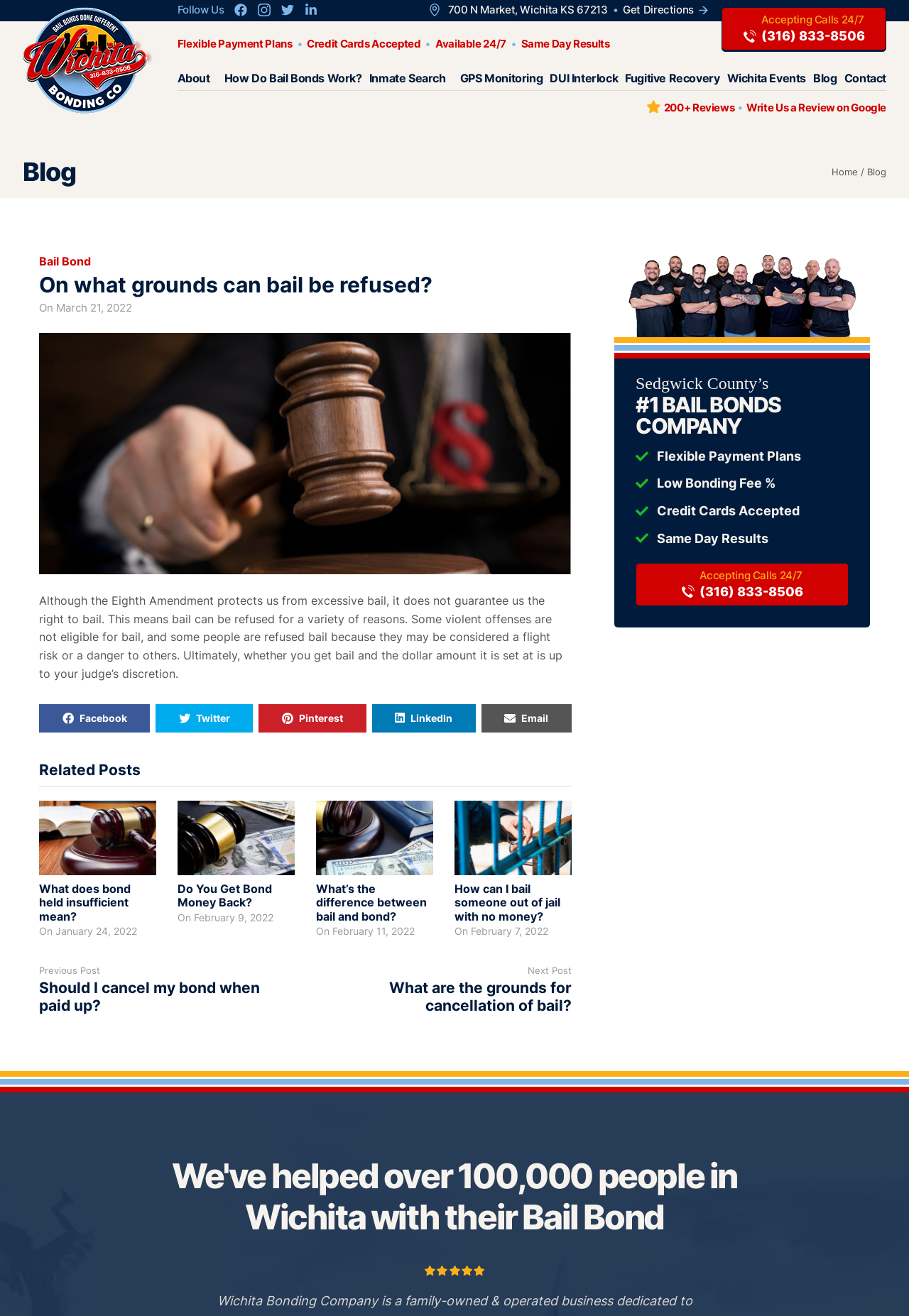Find the bounding box coordinates for the element described here: "How Do Bail Bonds Work?".

[0.247, 0.054, 0.398, 0.065]